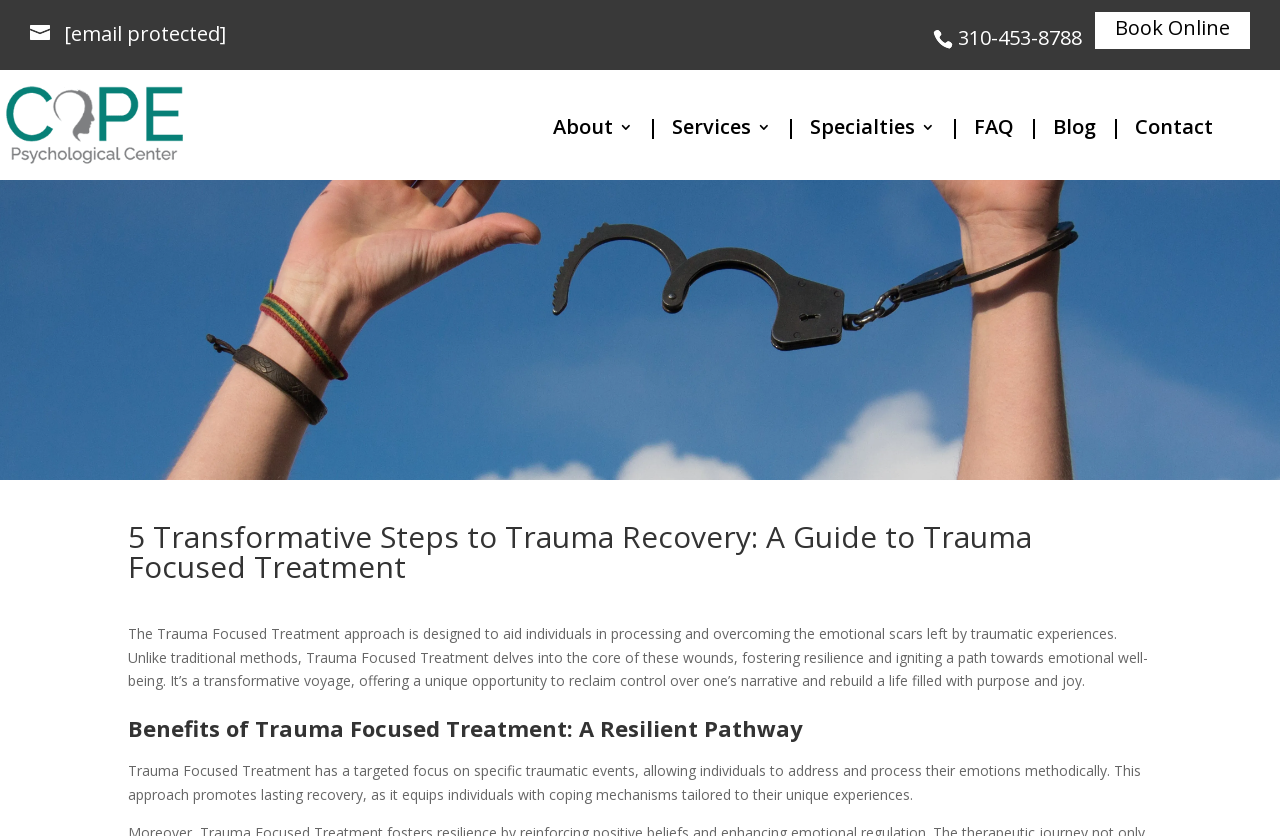From the webpage screenshot, identify the region described by name="s" placeholder="Search …" title="Search for:". Provide the bounding box coordinates as (top-left x, top-left y, bottom-right x, bottom-right y), with each value being a floating point number between 0 and 1.

[0.053, 0.083, 0.953, 0.086]